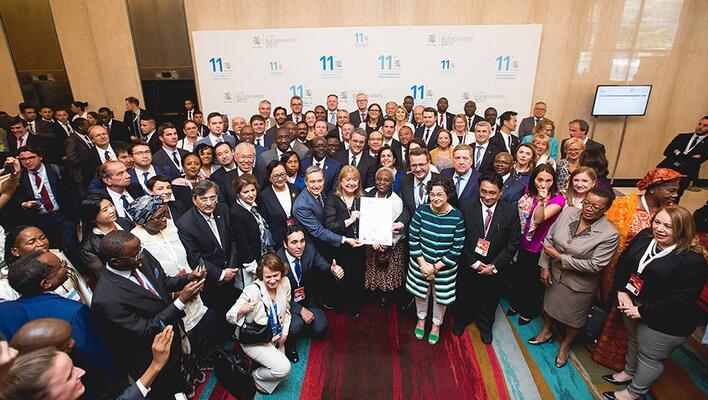Provide a rich and detailed narrative of the image.

The image captures a significant moment at the 11th World Trade Organization (WTO) Ministerial Conference in Buenos Aires, where delegates from various countries gathered to endorse the Buenos Aires Declaration on Women and Trade. In the foreground, a diverse group of individuals, including government officials and trade representatives, can be seen proudly holding the declaration document. The atmosphere is vibrant, reflecting a collective commitment to empowering women in trade. The backdrop features a logo and branding associated with the conference, further emphasizing the event's importance. This historic gathering highlights efforts from 118 WTO members and observers to remove barriers to women’s economic participation, marking a pivotal step towards gender equality in global trade.